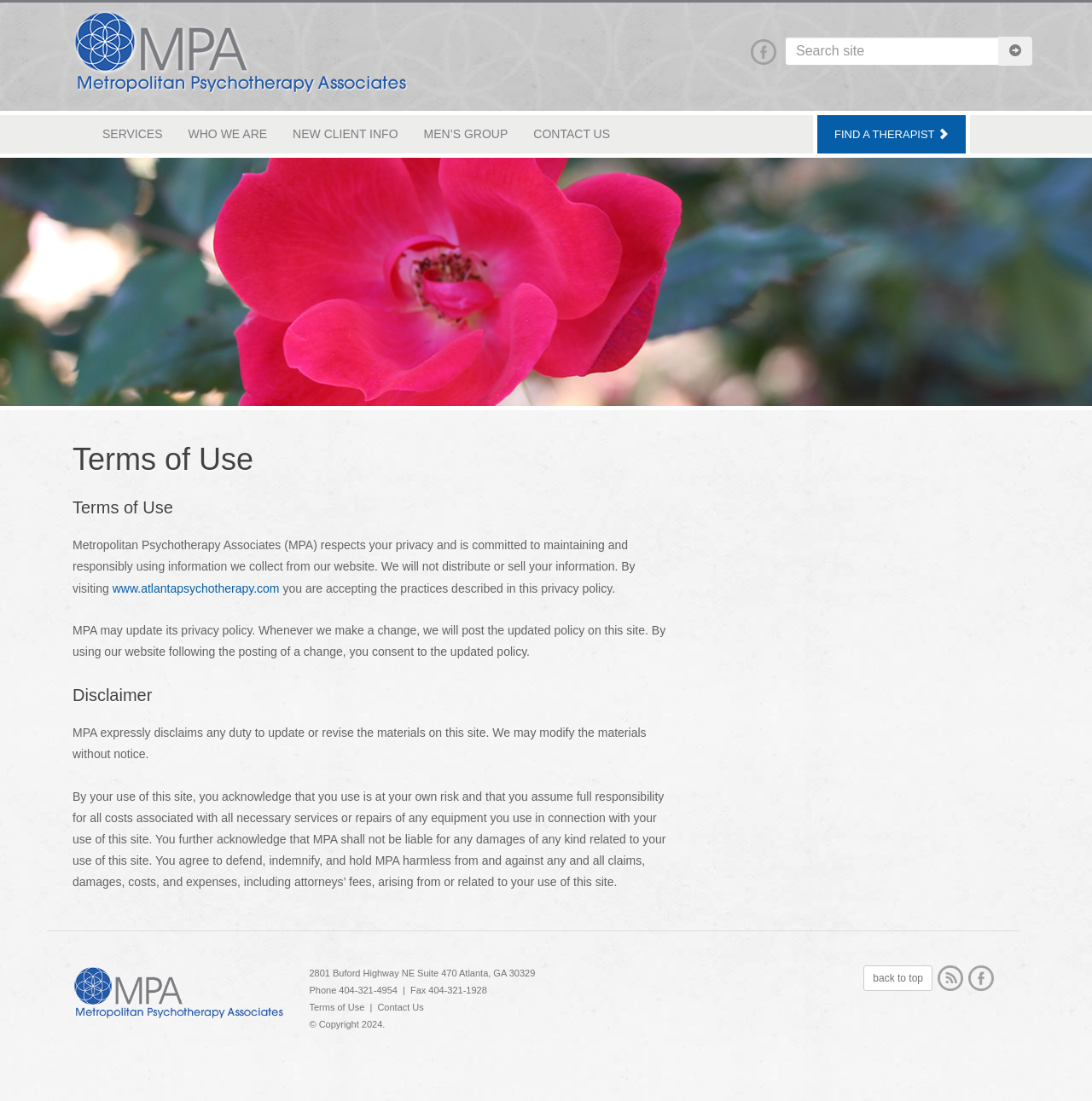Create a detailed description of the webpage's content and layout.

The webpage is titled "Terms of Use - Metropolitan Psychotherapy Associates" and has a prominent header with the organization's name and logo at the top left corner. Below the header, there is a "Skip to content" link, followed by a row of navigation links, including "SERVICES", "WHO WE ARE", "NEW CLIENT INFO", "MEN'S GROUP", and "CONTACT US". 

To the right of the navigation links, there is a search bar with a magnifying glass icon and a "Search site" placeholder text. 

The main content of the page is divided into sections, starting with a "Terms of Use" heading. The text below explains Metropolitan Psychotherapy Associates' privacy policy, including their commitment to maintaining and responsibly using information collected from their website. 

Further down, there is a "Disclaimer" section, which disclaims any duty to update or revise the materials on the site and states that the organization shall not be liable for any damages related to the use of the site. 

At the bottom of the page, there is a complementary section with the organization's contact information, including their address, phone number, and fax number. There are also links to "Terms of Use" and "Contact Us", as well as a copyright notice. 

In the bottom right corner, there are social media links, including Facebook and RSS, as well as a "back to top" link. Throughout the page, there are several images, including the organization's logo, Facebook icon, and RSS icon.